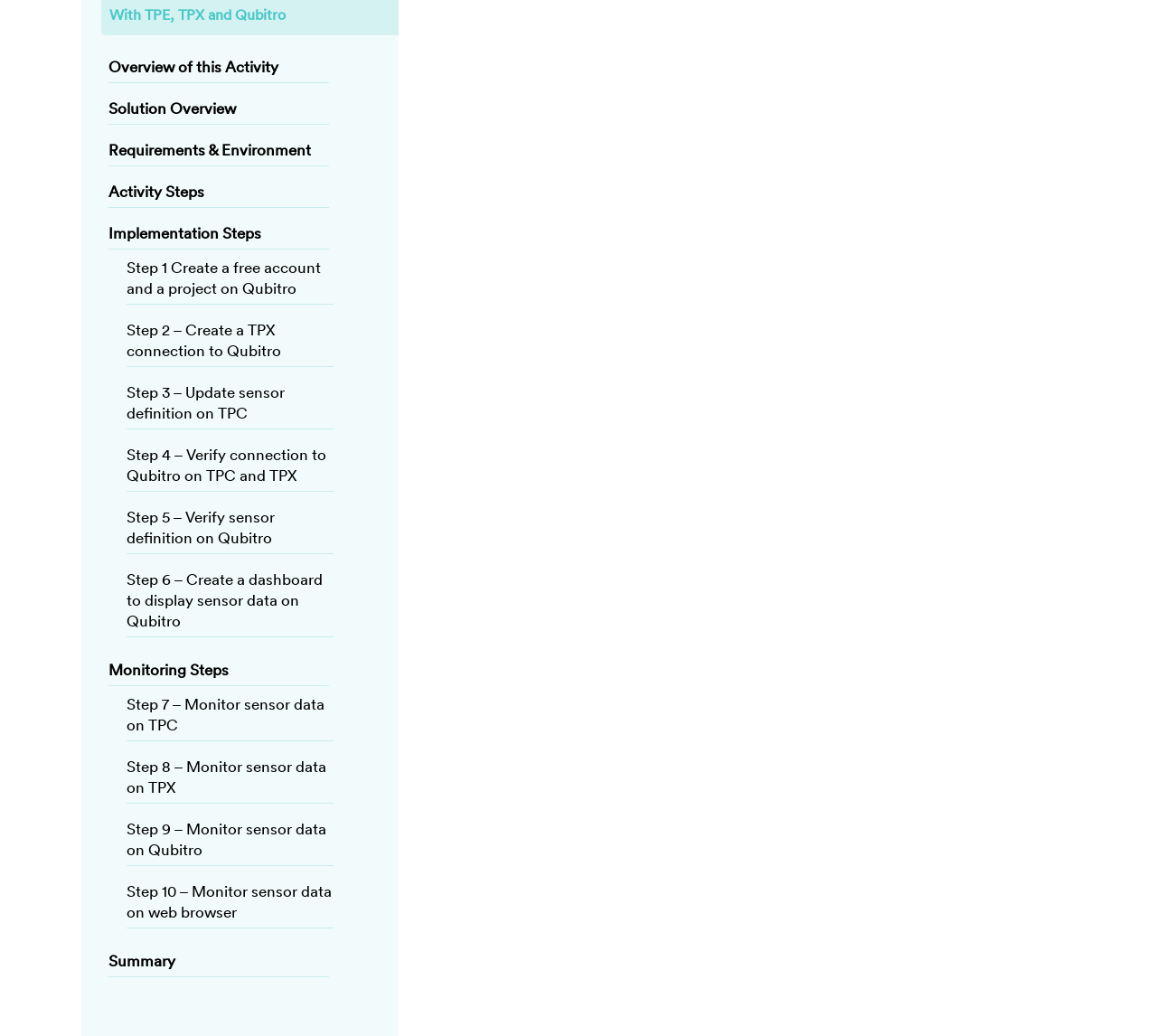What comes after the implementation steps?
Provide a one-word or short-phrase answer based on the image.

Monitoring Steps